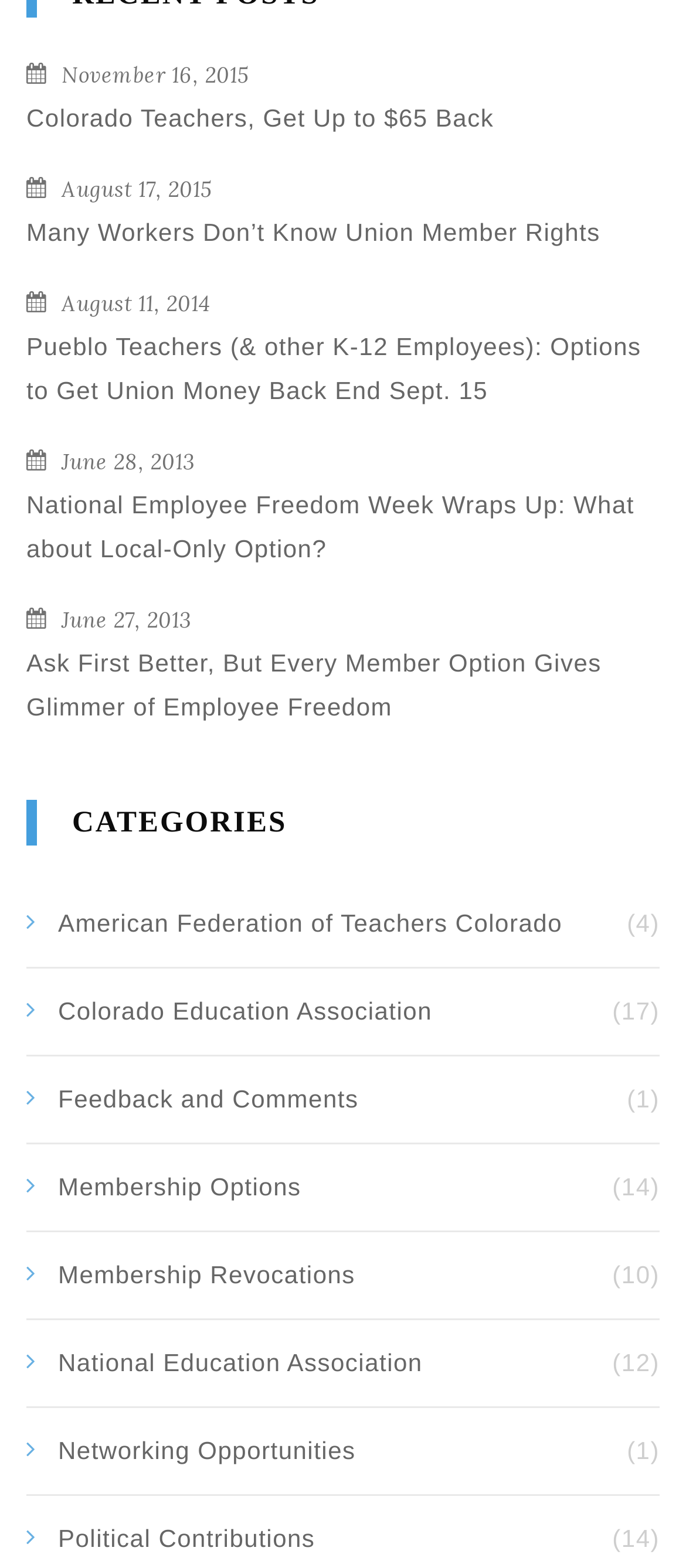Given the element description "National Education Association", identify the bounding box of the corresponding UI element.

[0.038, 0.855, 0.616, 0.883]